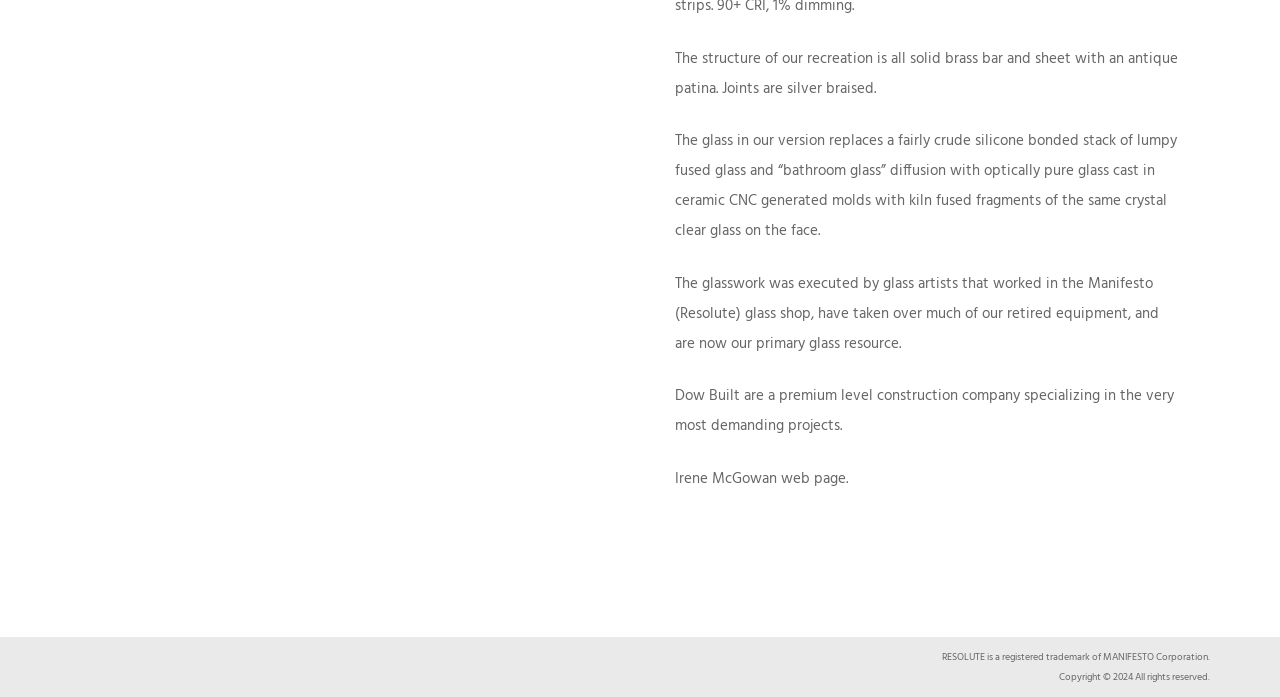Identify the bounding box for the UI element specified in this description: "Iren". The coordinates must be four float numbers between 0 and 1, formatted as [left, top, right, bottom].

[0.527, 0.669, 0.547, 0.704]